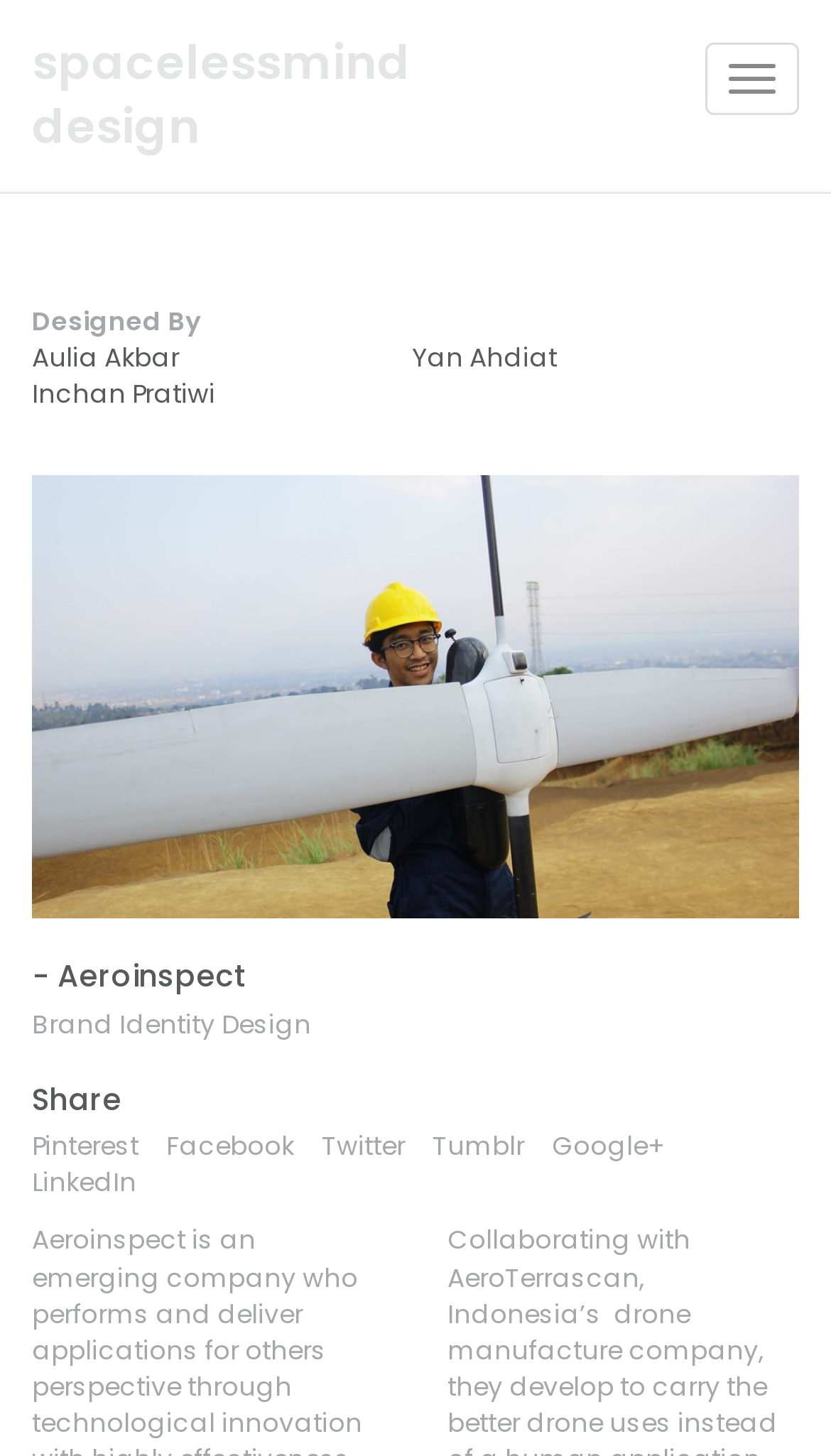Please find the bounding box coordinates of the element's region to be clicked to carry out this instruction: "Share on Pinterest".

[0.038, 0.774, 0.167, 0.799]